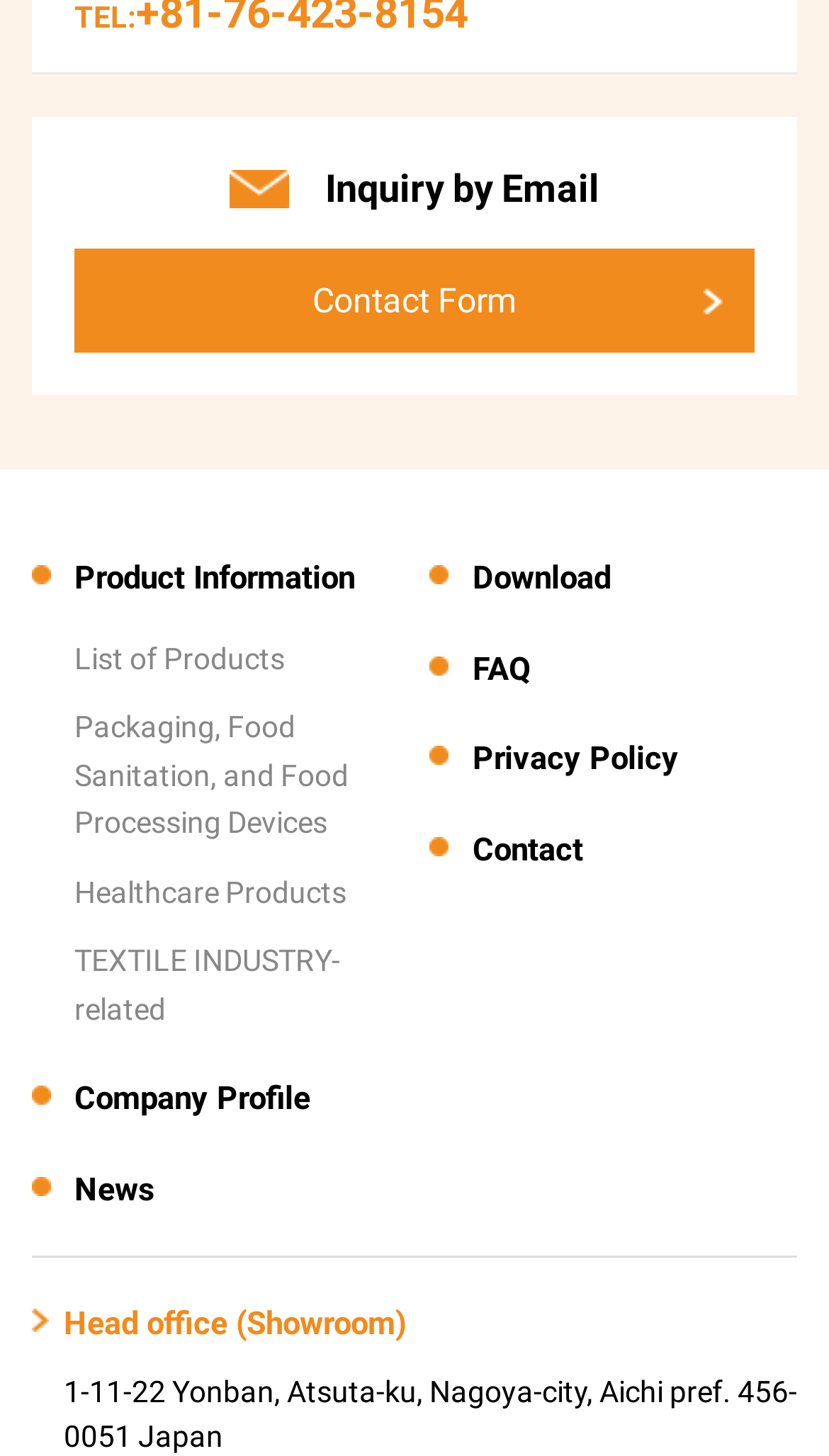Given the description: "Head office (Showroom)", determine the bounding box coordinates of the UI element. The coordinates should be formatted as four float numbers between 0 and 1, [left, top, right, bottom].

[0.077, 0.897, 0.49, 0.923]